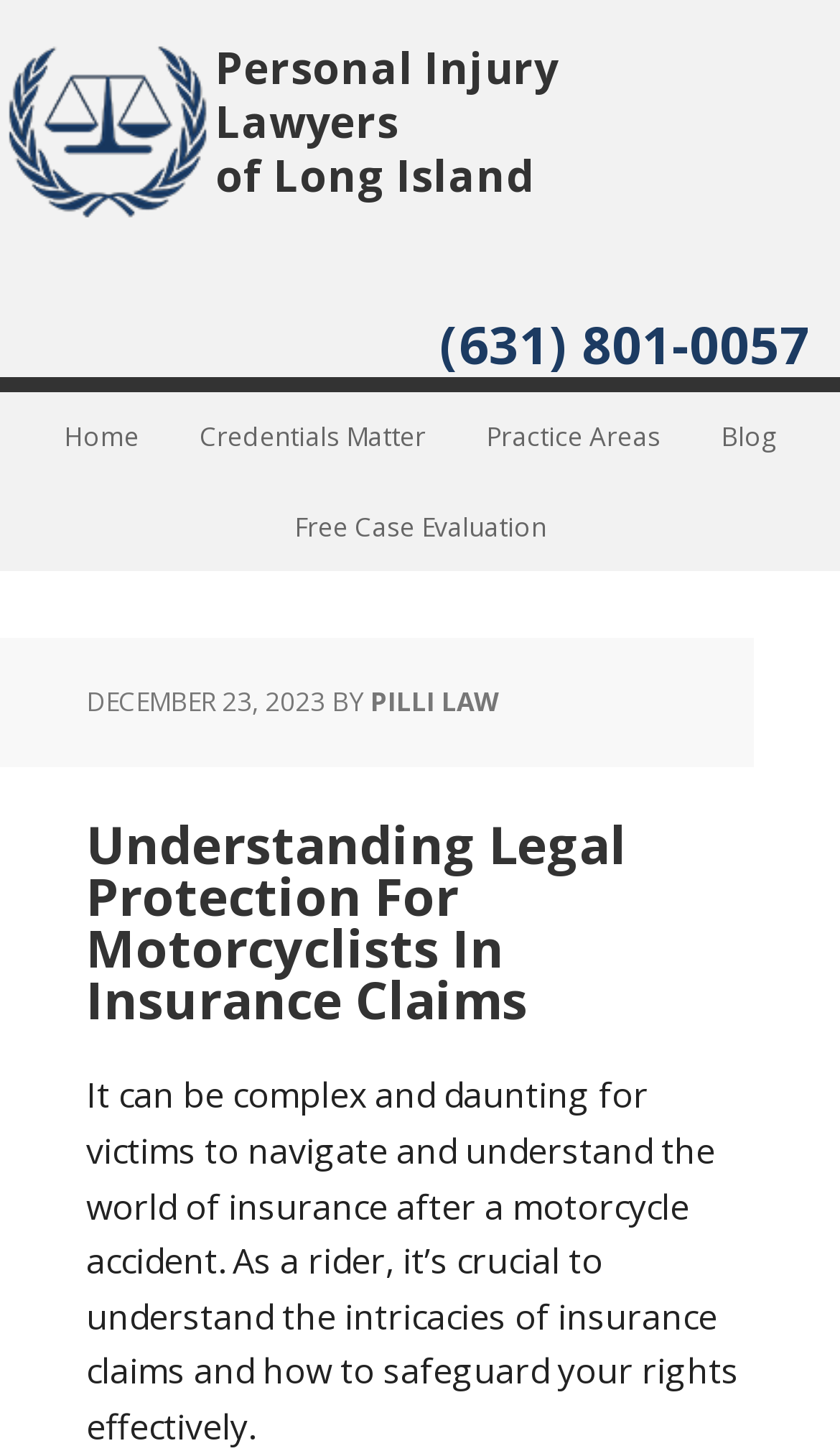What is the purpose of the blog post?
Look at the image and respond with a one-word or short-phrase answer.

To safeguard rights